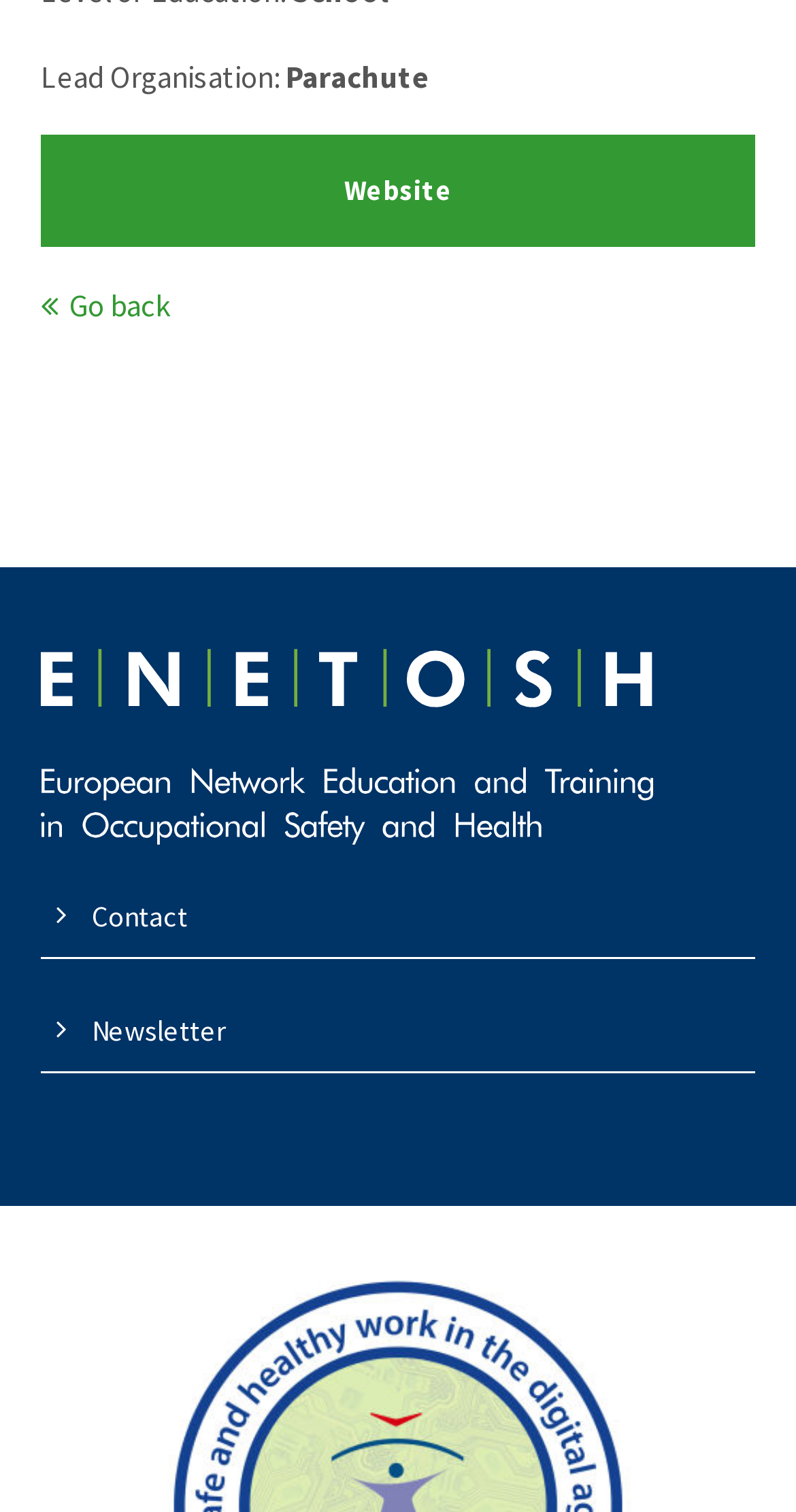Locate the bounding box of the user interface element based on this description: "Newsletter".

[0.115, 0.67, 0.285, 0.694]